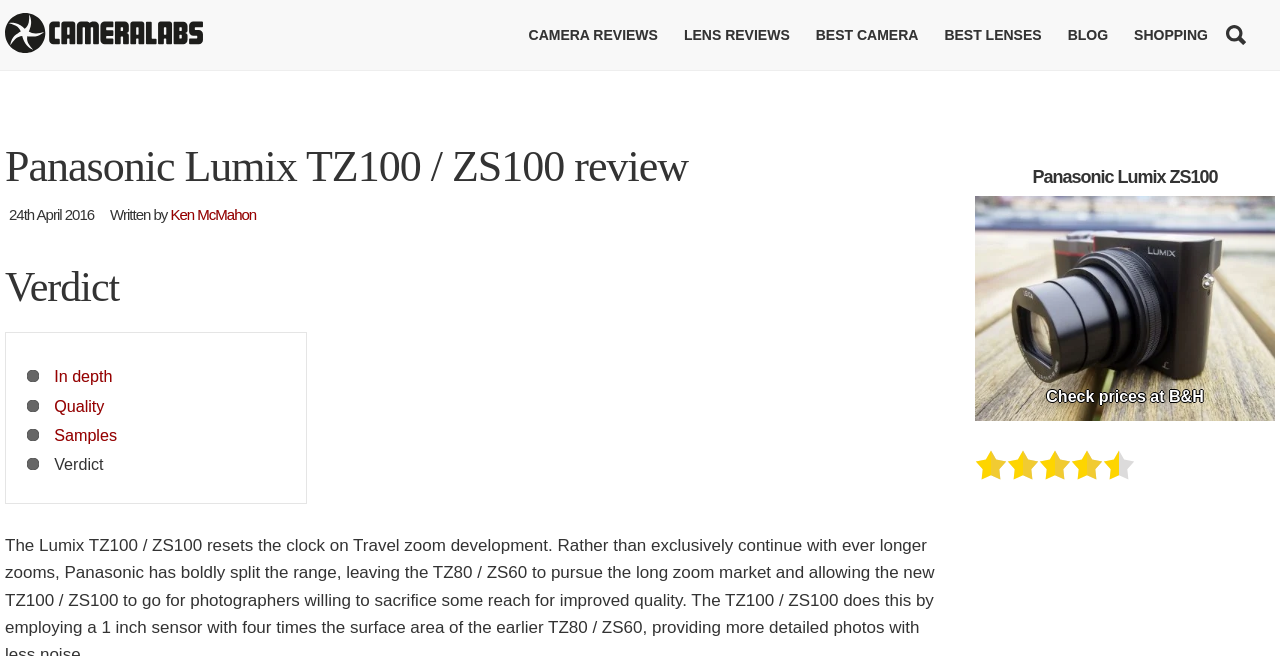Determine the bounding box coordinates for the HTML element mentioned in the following description: "Check prices at B&H". The coordinates should be a list of four floats ranging from 0 to 1, represented as [left, top, right, bottom].

[0.762, 0.299, 0.996, 0.654]